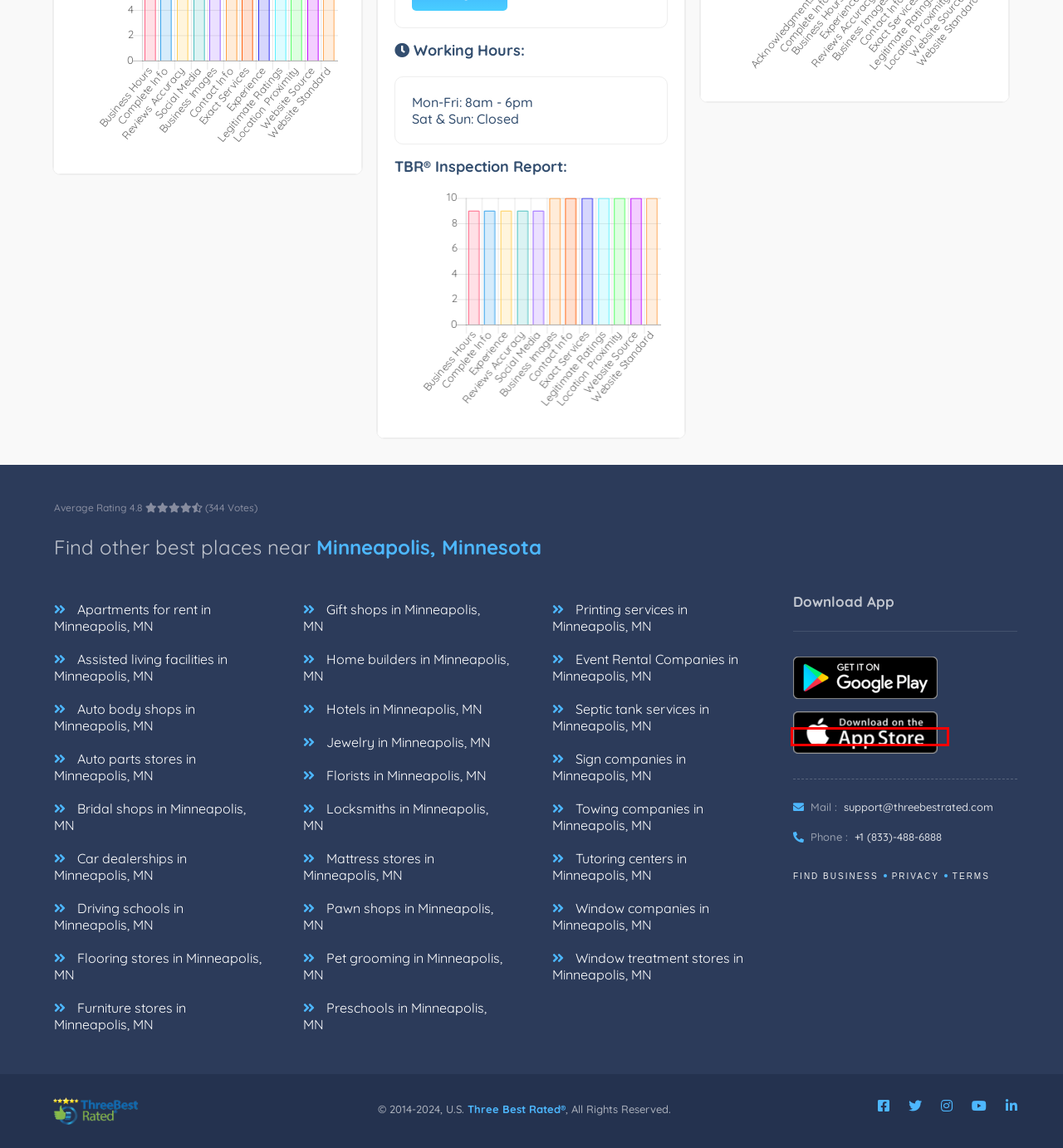You are looking at a webpage screenshot with a red bounding box around an element. Pick the description that best matches the new webpage after interacting with the element in the red bounding box. The possible descriptions are:
A. 3 Best Furniture Stores in Minneapolis, MN - Expert Recommendations
B. 3 Best Towing Companies in Minneapolis, MN - Expert Recommendations
C. 3 Best Jewelry in Minneapolis, MN - Expert Recommendations
D. ‎ThreeBestRated on the App Store
E. 3 Best Window Treatment Stores in Minneapolis, MN - Expert Recommendations
F. 3 Best Event Rental Companies in Minneapolis, MN - Expert Recommendations
G. 3 Best Hotels in Minneapolis, MN - Expert Recommendations
H. 3 Best Mattress Stores in Minneapolis, MN - Expert Recommendations

D